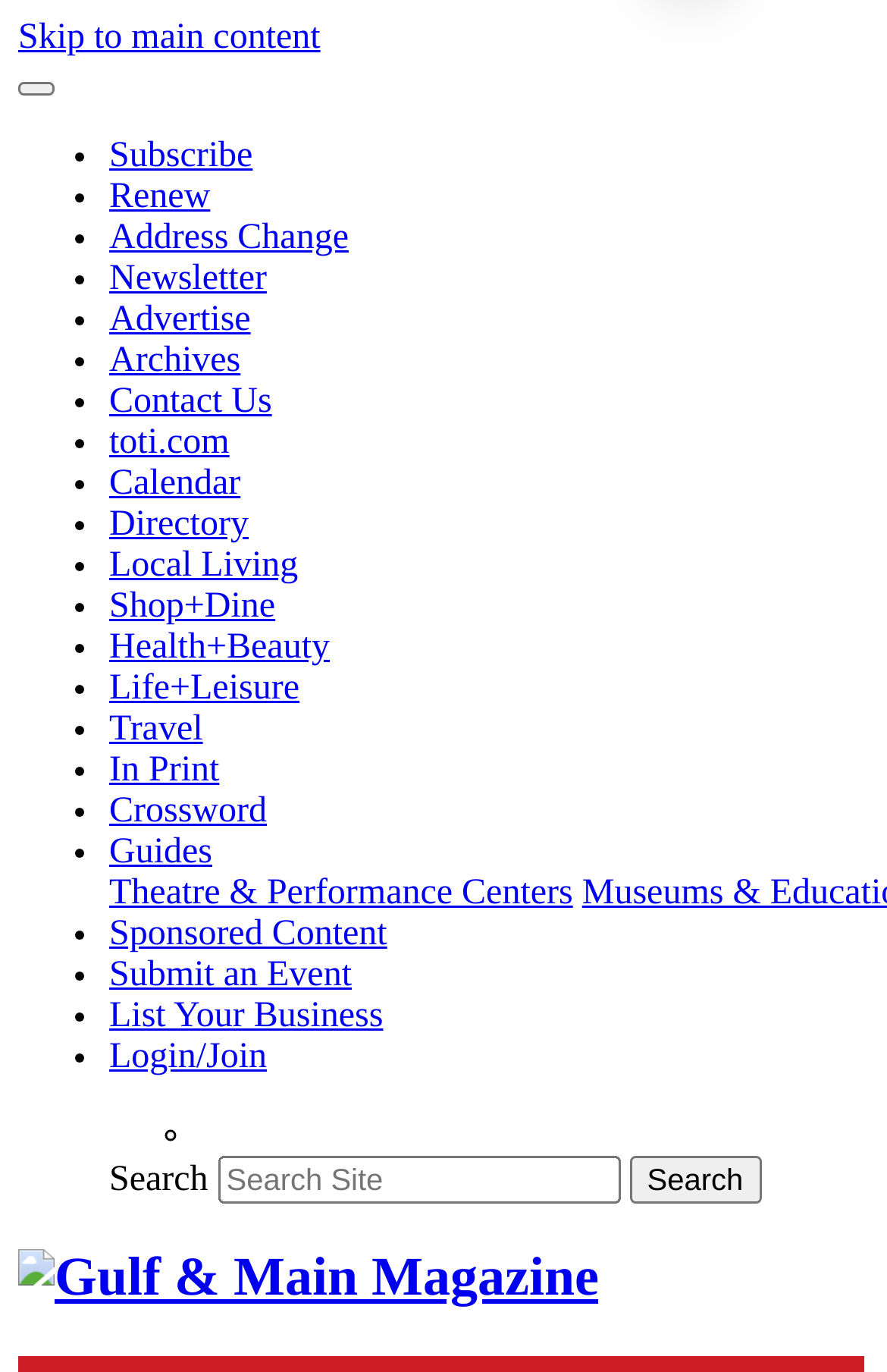Using the provided description: "Search", find the bounding box coordinates of the corresponding UI element. The output should be four float numbers between 0 and 1, in the format [left, top, right, bottom].

[0.709, 0.842, 0.858, 0.877]